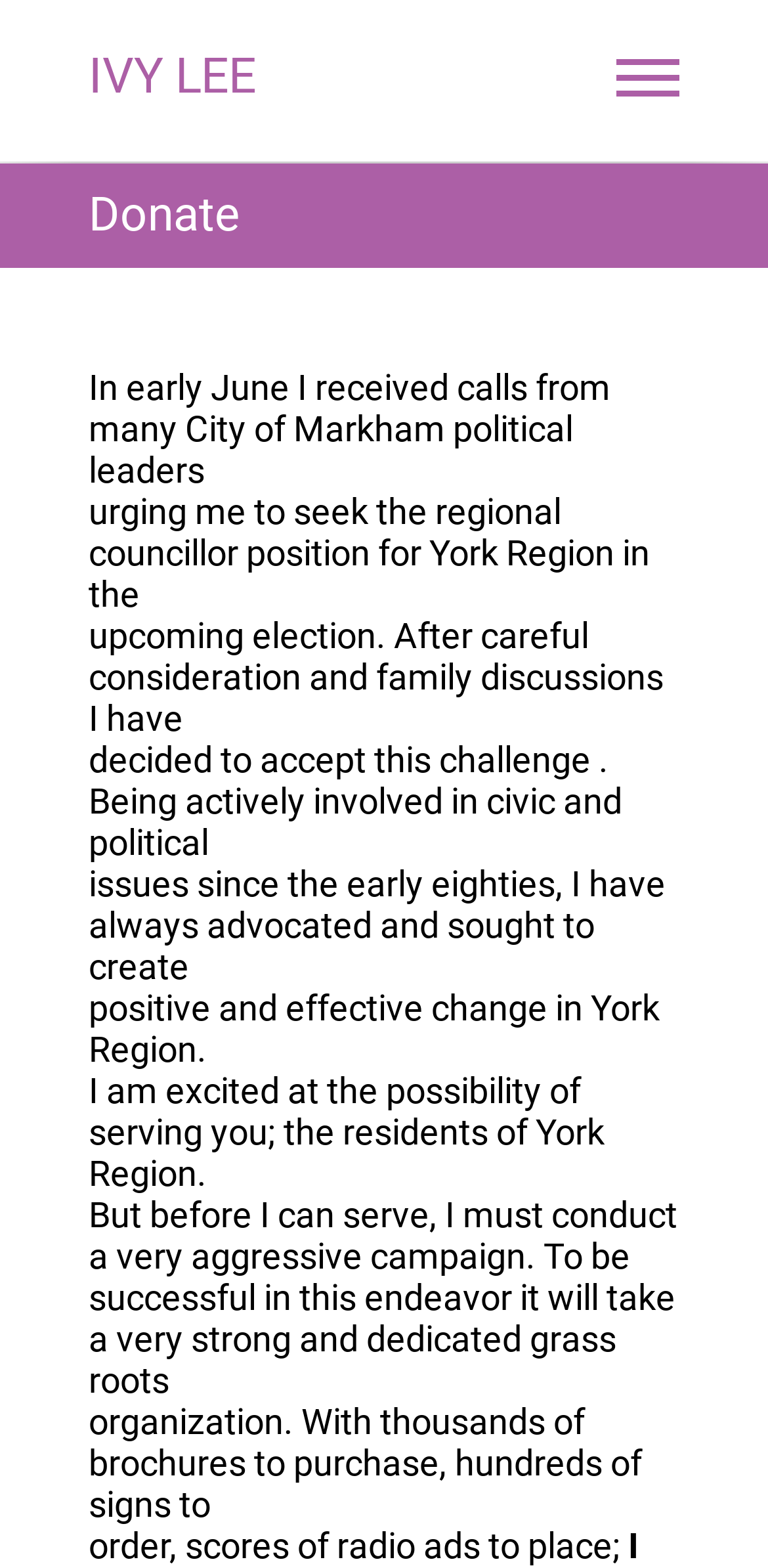What is Ivy Lee seeking to create in York Region?
Please answer the question as detailed as possible based on the image.

According to the text, Ivy Lee has 'always advocated and sought to create positive and effective change in York Region'.